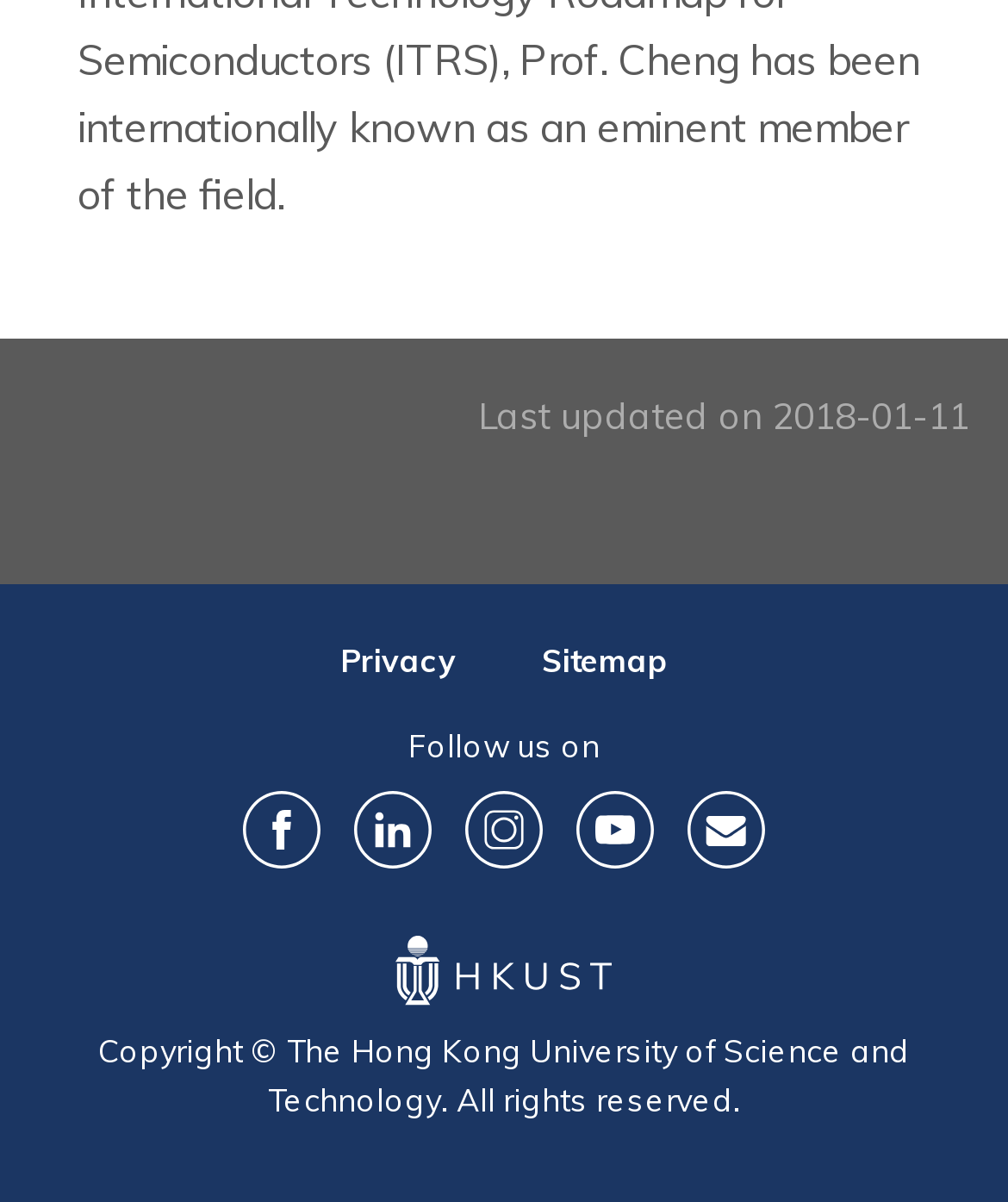Identify the bounding box coordinates of the element to click to follow this instruction: 'Follow us on Facebook'. Ensure the coordinates are four float values between 0 and 1, provided as [left, top, right, bottom].

[0.241, 0.659, 0.318, 0.723]